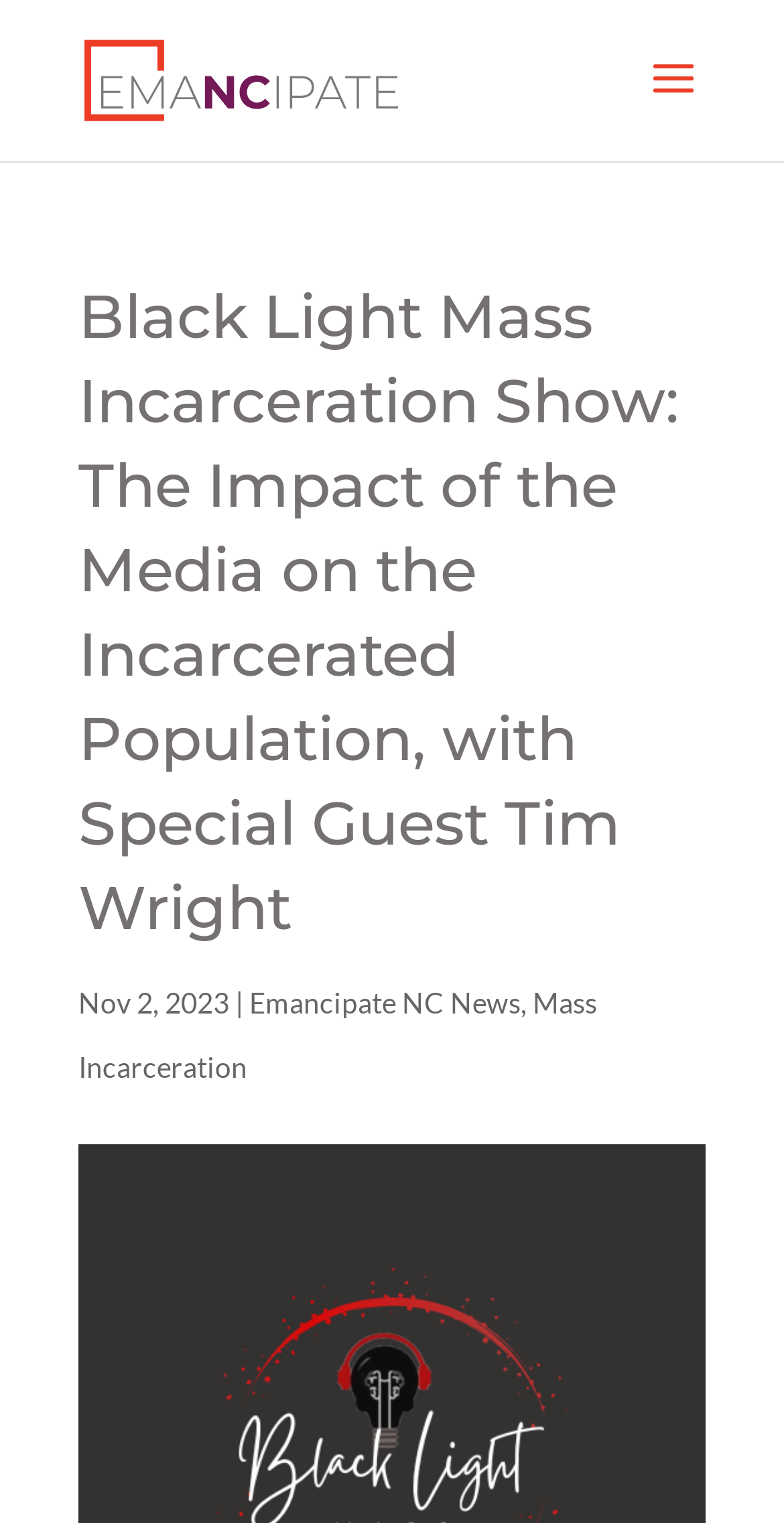Identify the bounding box for the UI element described as: "alt="Emancipate North Carolina"". Ensure the coordinates are four float numbers between 0 and 1, formatted as [left, top, right, bottom].

[0.108, 0.035, 0.508, 0.064]